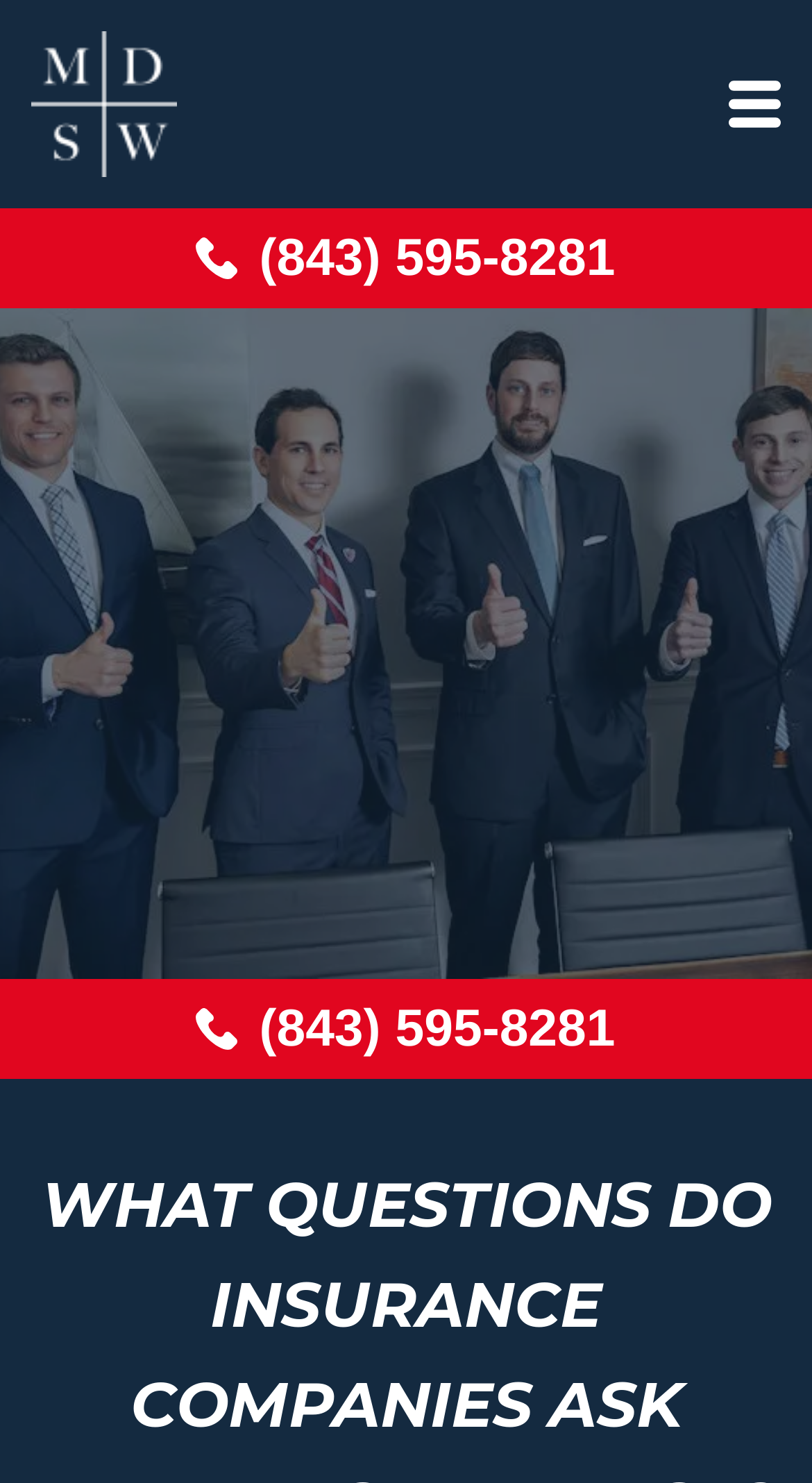Provide a thorough description of the webpage you see.

The webpage appears to be a resource page about car insurance companies and their questioning process after an accident. At the top right corner, there is a button labeled "Burger Menu" accompanied by an image of a burger menu icon. On the top left corner, there is a link with a logotype image. 

Below the logotype, there are two identical links with a phone icon and the phone number "(843) 595-8281". The first one is positioned near the top center of the page, while the second one is located near the bottom center of the page.